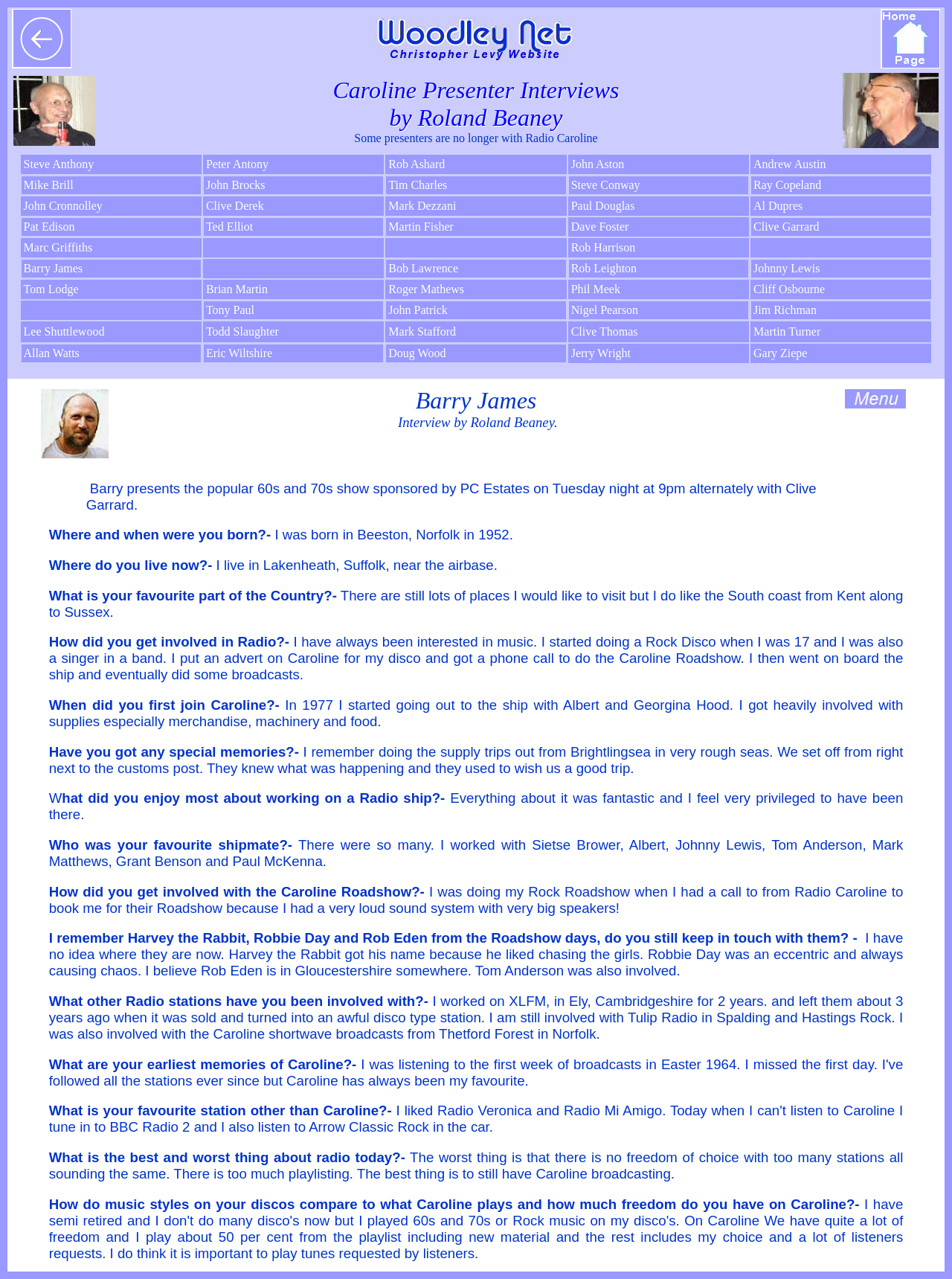Respond to the question below with a single word or phrase:
How many columns are in the presenter list table?

5